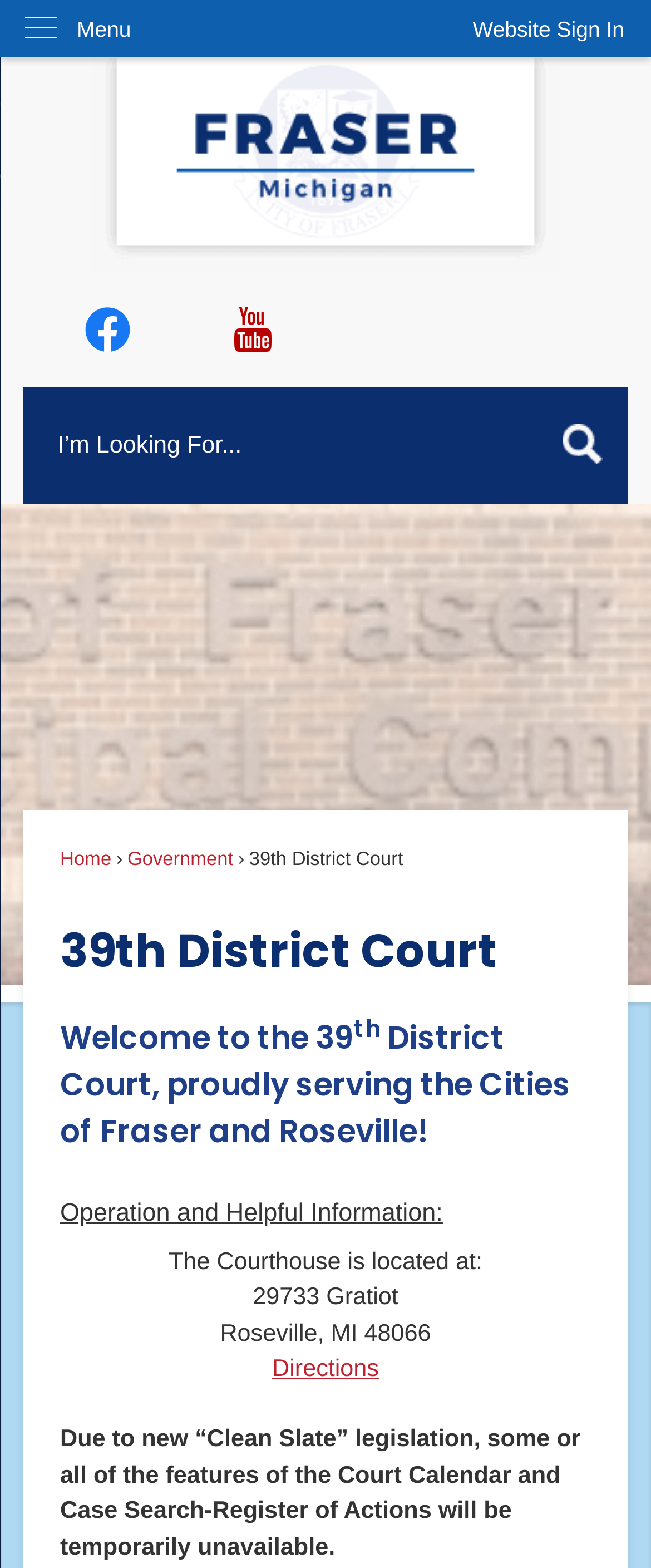What is the purpose of the 'Search' region? Using the information from the screenshot, answer with a single word or phrase.

Site search